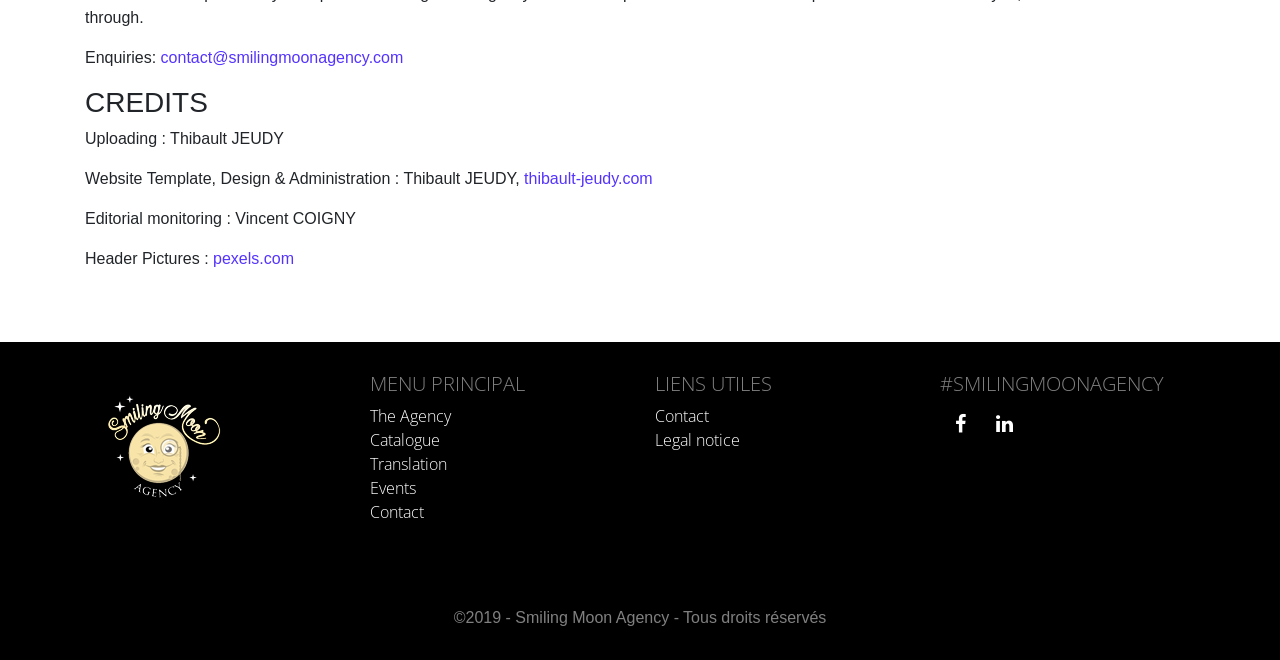Please provide a comprehensive response to the question based on the details in the image: How many main menu items are there?

The main menu items can be found in the 'MENU PRINCIPAL' section of the webpage, which includes links to 'The Agency', 'Catalogue', 'Translation', 'Events', and 'Contact', making a total of 5 main menu items.